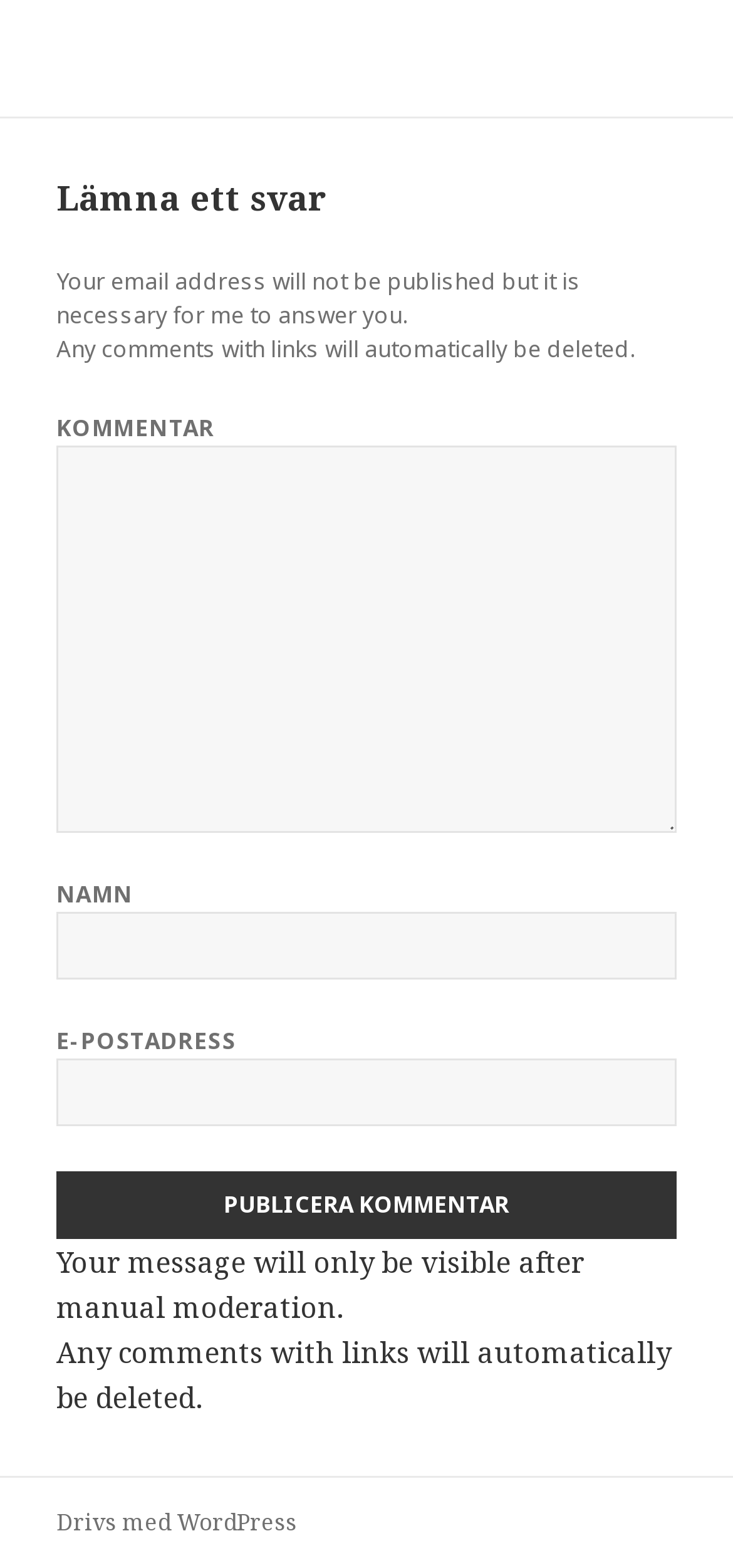What is the purpose of the email address field?
Answer with a single word or short phrase according to what you see in the image.

To receive a response